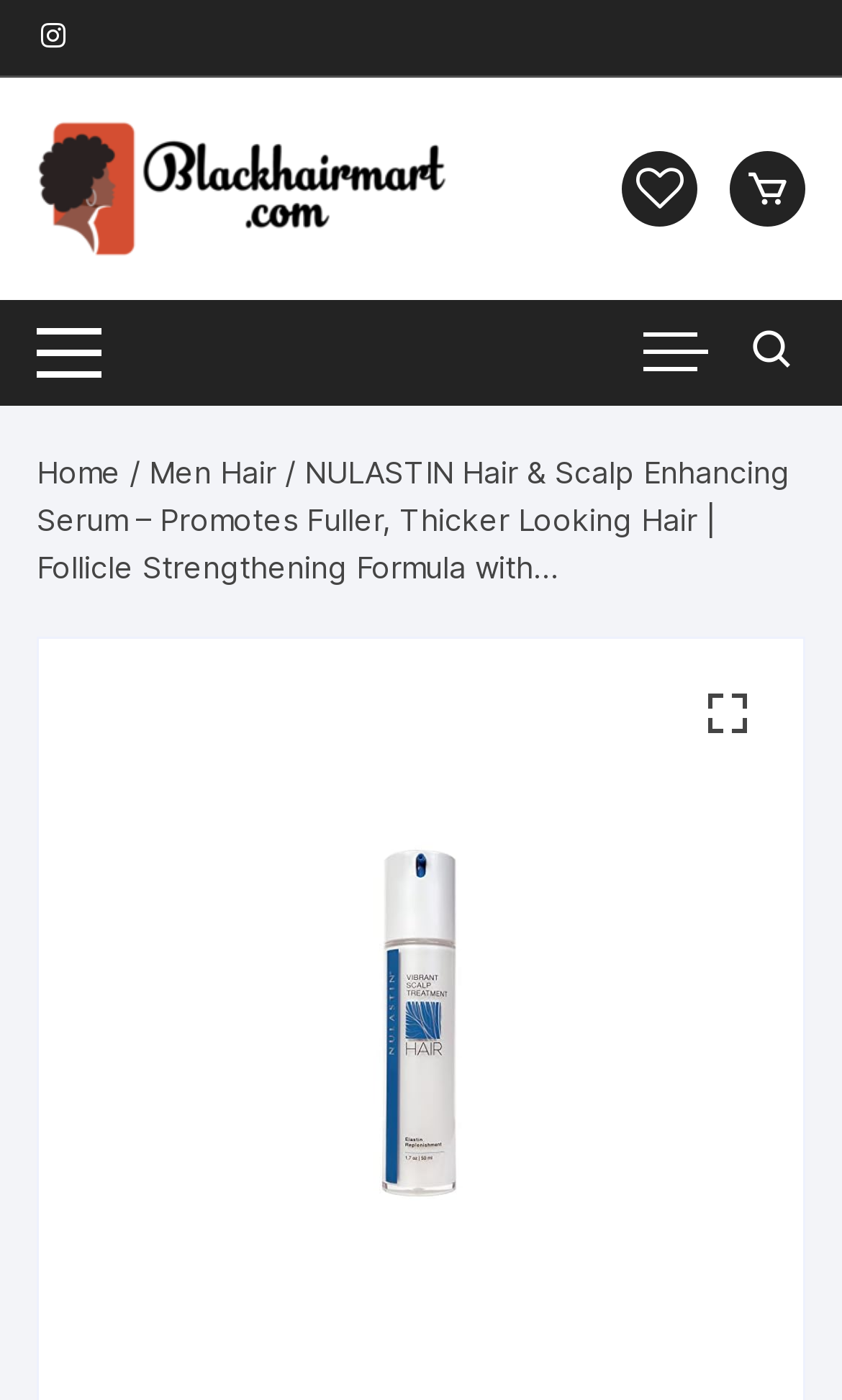What is the shape of the icon on the top right corner?
Based on the visual details in the image, please answer the question thoroughly.

The icon on the top right corner is a square-shaped button with a bounding box coordinate of [0.739, 0.108, 0.828, 0.162]. It has a Unicode character '' as its content.